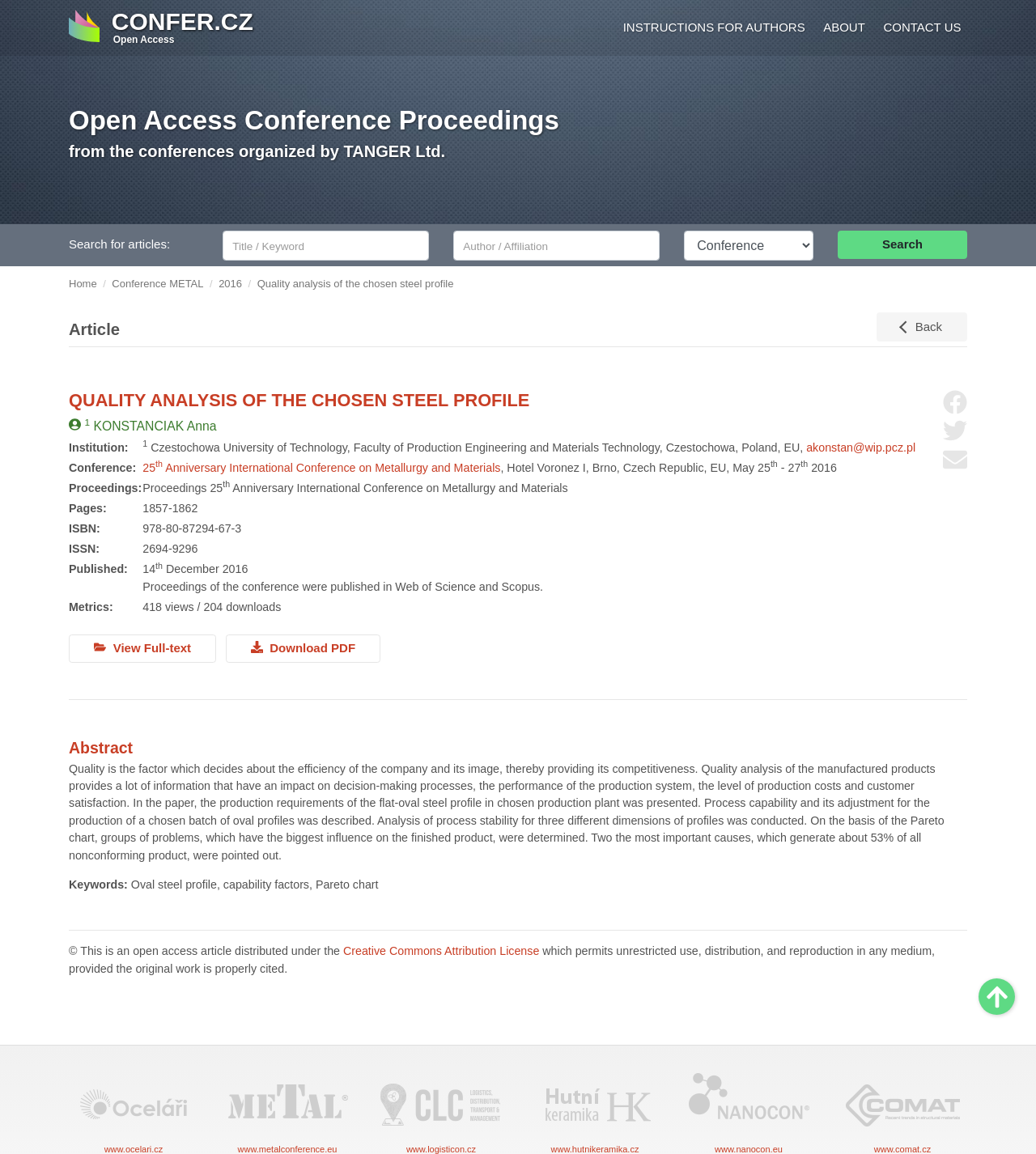Please answer the following question as detailed as possible based on the image: 
What is the author's institution?

I found the answer by looking at the 'Institution:' section, which mentions 'Czestochowa University of Technology, Faculty of Production Engineering and Materials Technology, Czestochowa, Poland, EU,'.